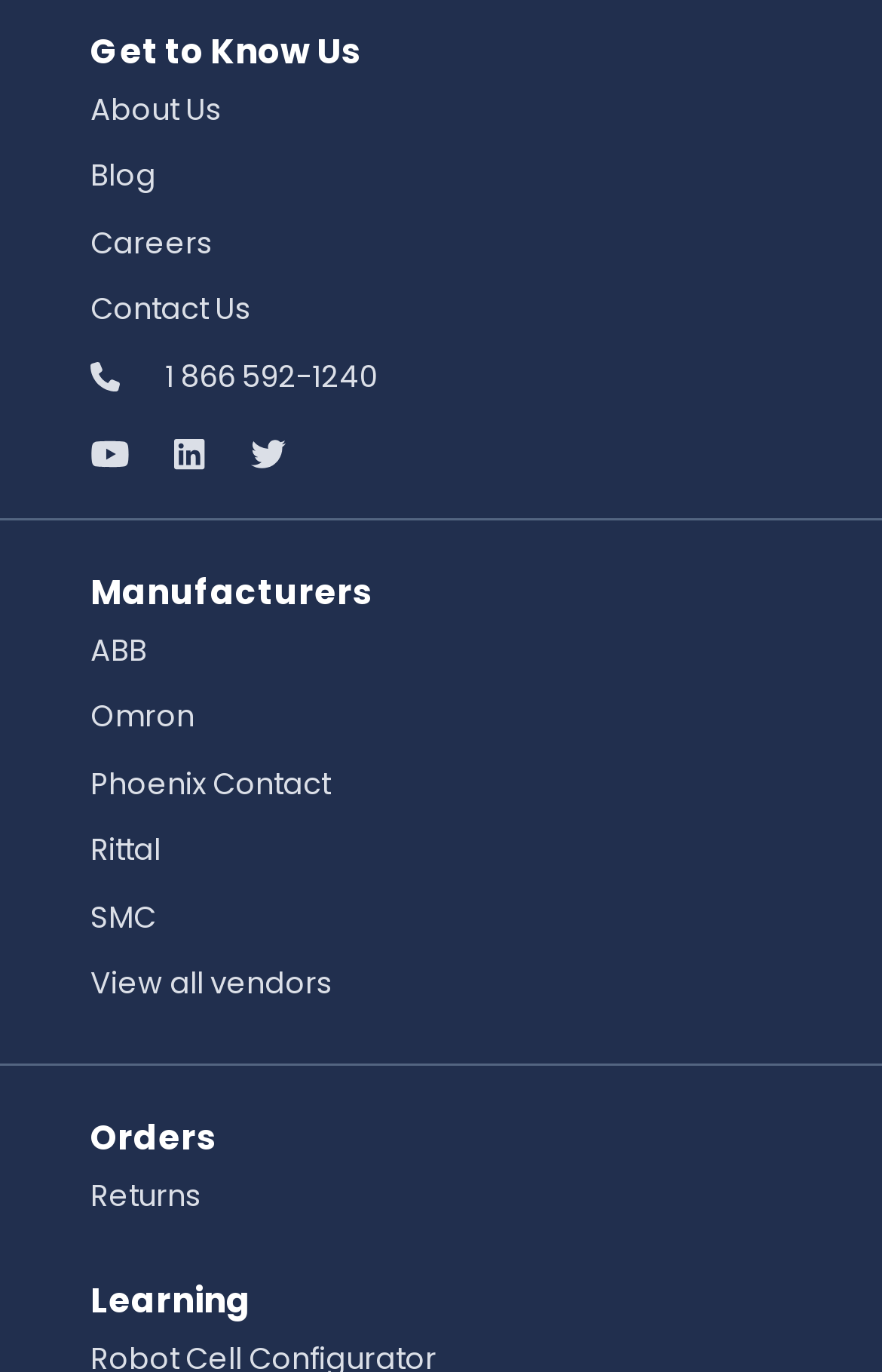Please identify the bounding box coordinates of the element I should click to complete this instruction: 'Visit Youtube channel'. The coordinates should be given as four float numbers between 0 and 1, like this: [left, top, right, bottom].

[0.103, 0.316, 0.147, 0.342]